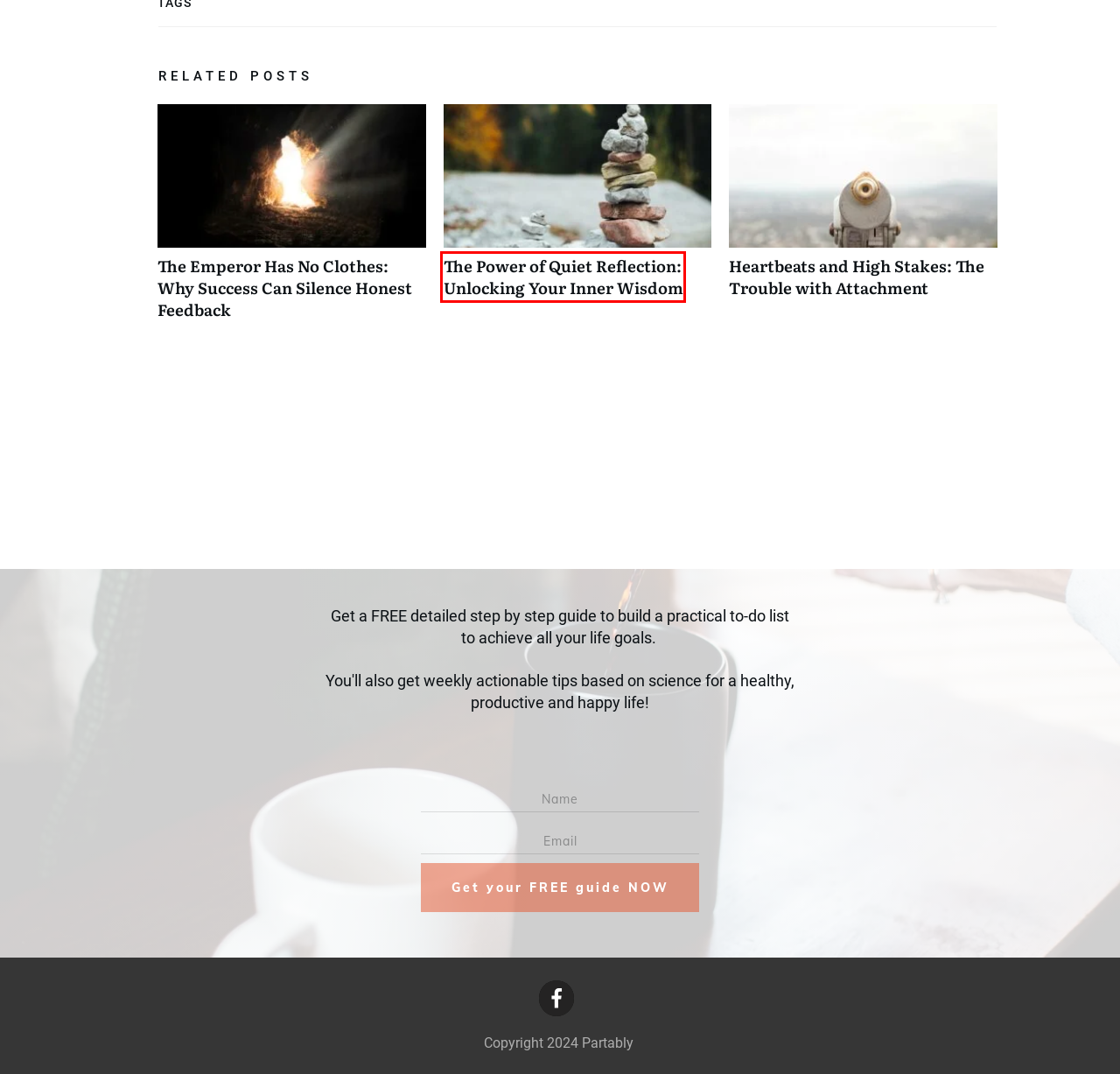Examine the screenshot of the webpage, noting the red bounding box around a UI element. Pick the webpage description that best matches the new page after the element in the red bounding box is clicked. Here are the candidates:
A. About - Partably
B. Do Hard Things. Or Be Mediocre. Your Choice. - Partably
C. Heartbeats and High Stakes: The Trouble with Attachment - Partably
D. Books - Partably
E. To-do list - Partably
F. David Cohen PhD – Best selling author, Filmmaker & Psychologist
G. The Power of Quiet Reflection: Unlocking Your Inner Wisdom - Partably
H. The Emperor Has No Clothes: Why Success Can Silence Honest Feedback - Partably

G